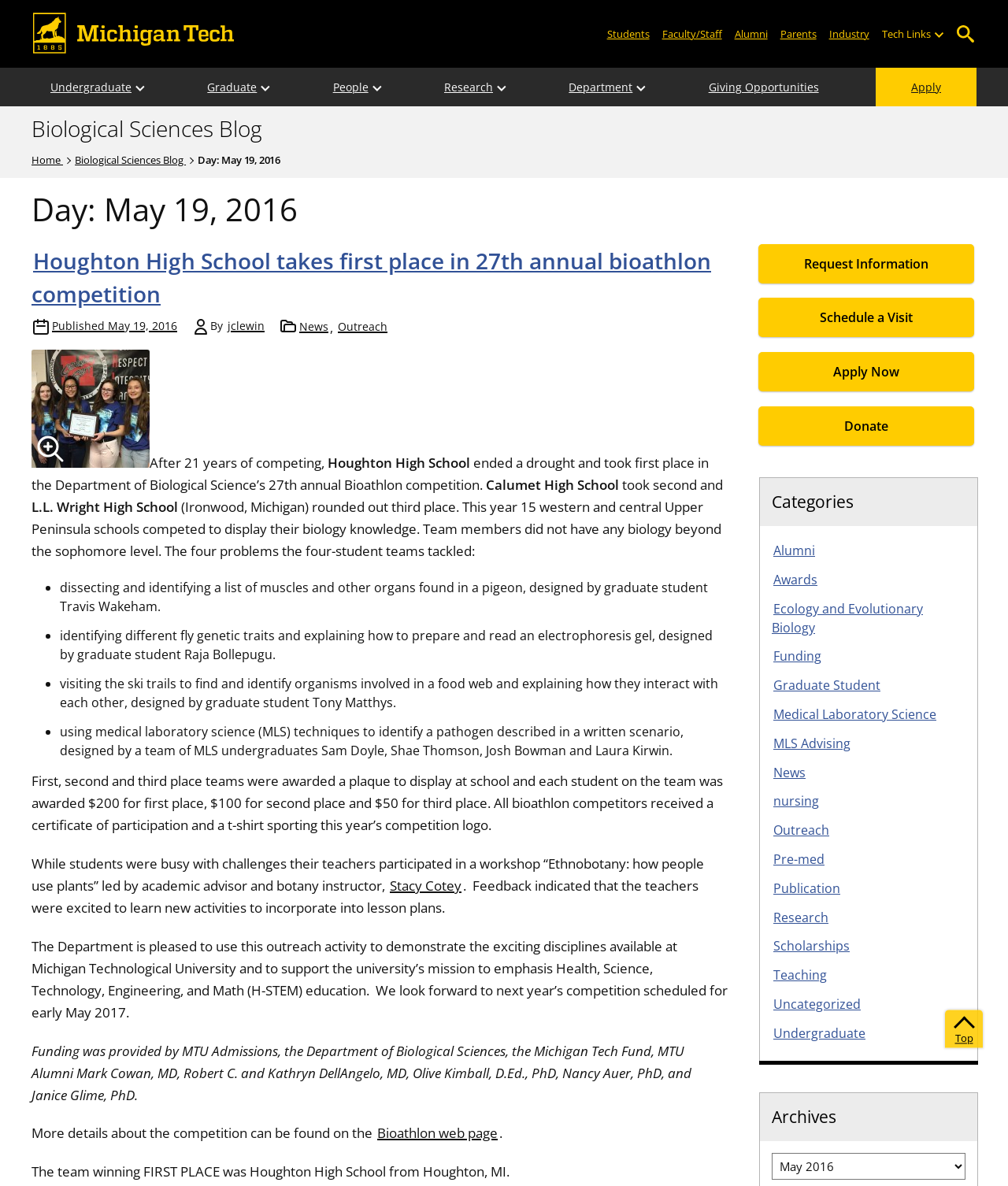What is the name of the high school that took first place in the bioathlon competition? Analyze the screenshot and reply with just one word or a short phrase.

Houghton High School